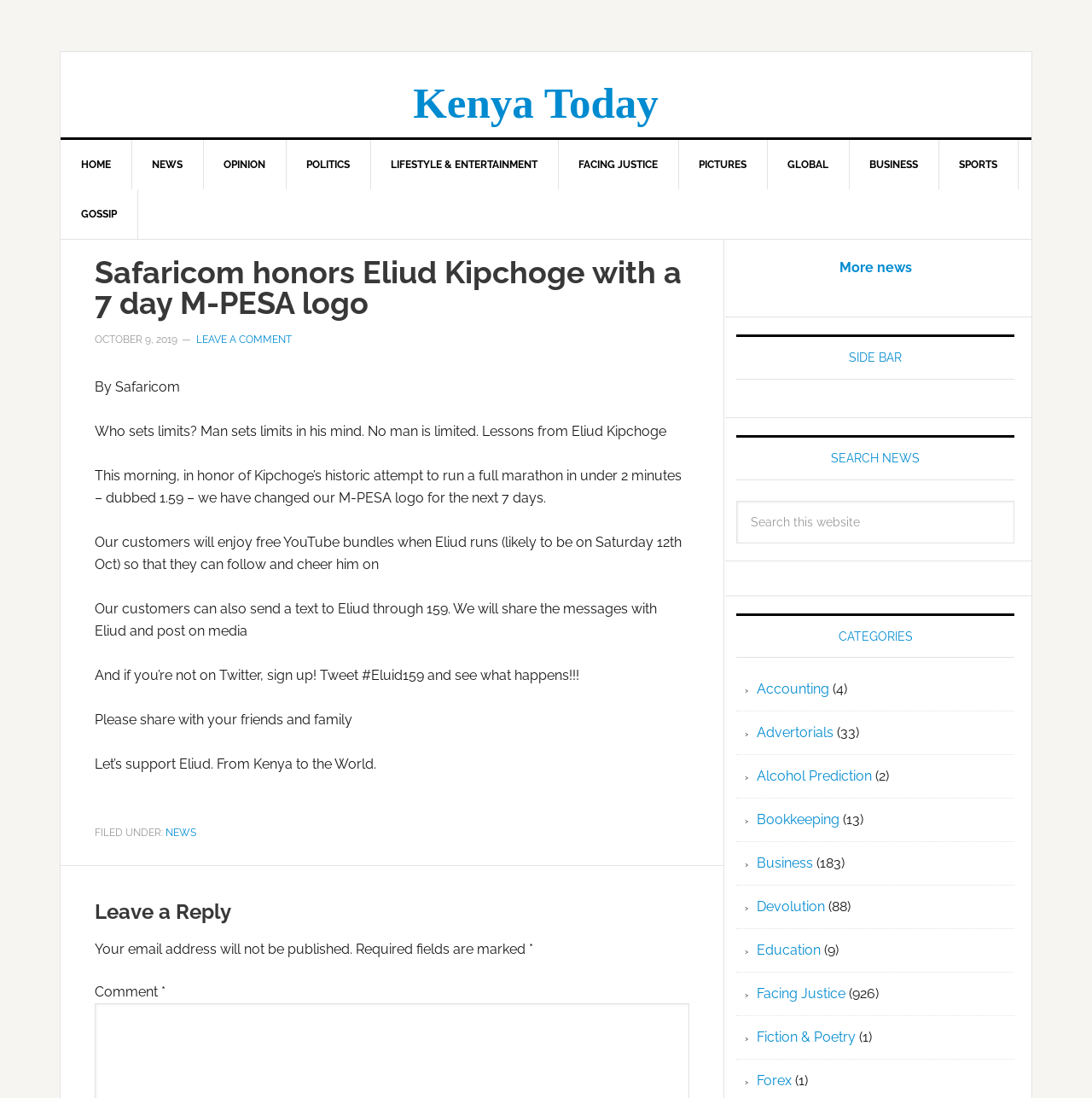Answer the following in one word or a short phrase: 
What is the hashtag to tweet for Eliud Kipchoge?

#Eluid159